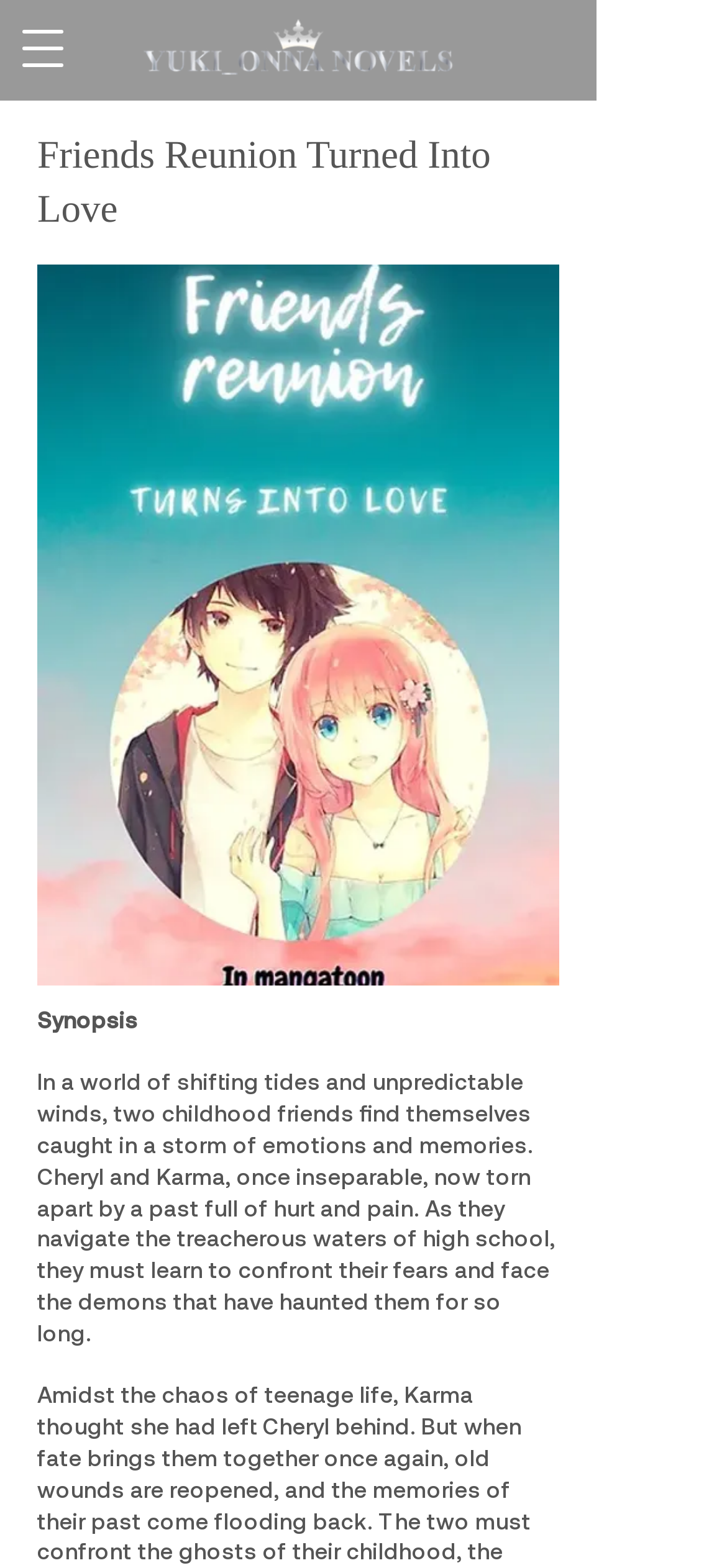Answer the question below using just one word or a short phrase: 
What is the setting of the story?

high school